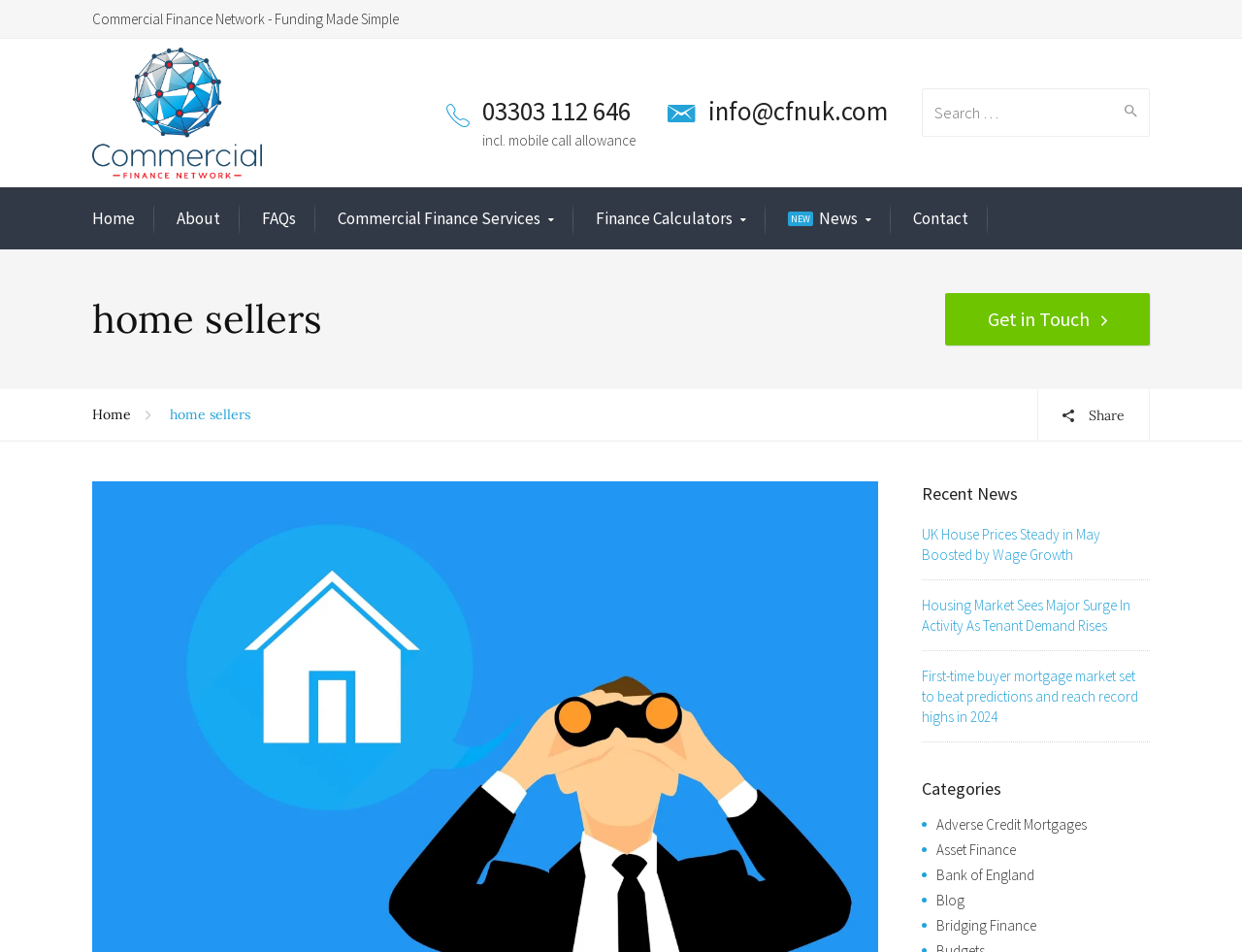Please identify the bounding box coordinates of the clickable area that will allow you to execute the instruction: "View job details".

None